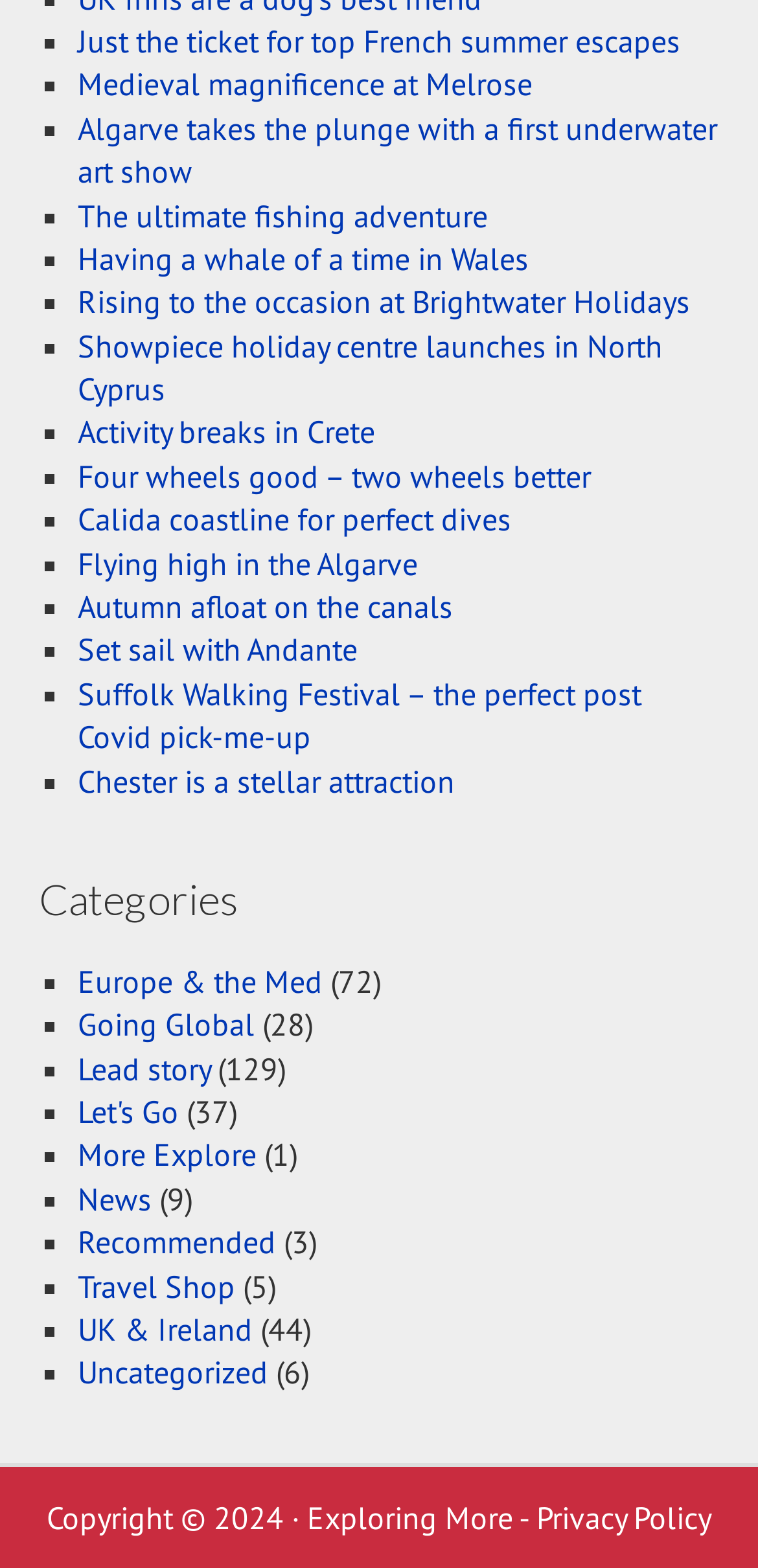Locate the bounding box coordinates of the clickable area needed to fulfill the instruction: "Read about Just the ticket for top French summer escapes".

[0.103, 0.014, 0.897, 0.038]